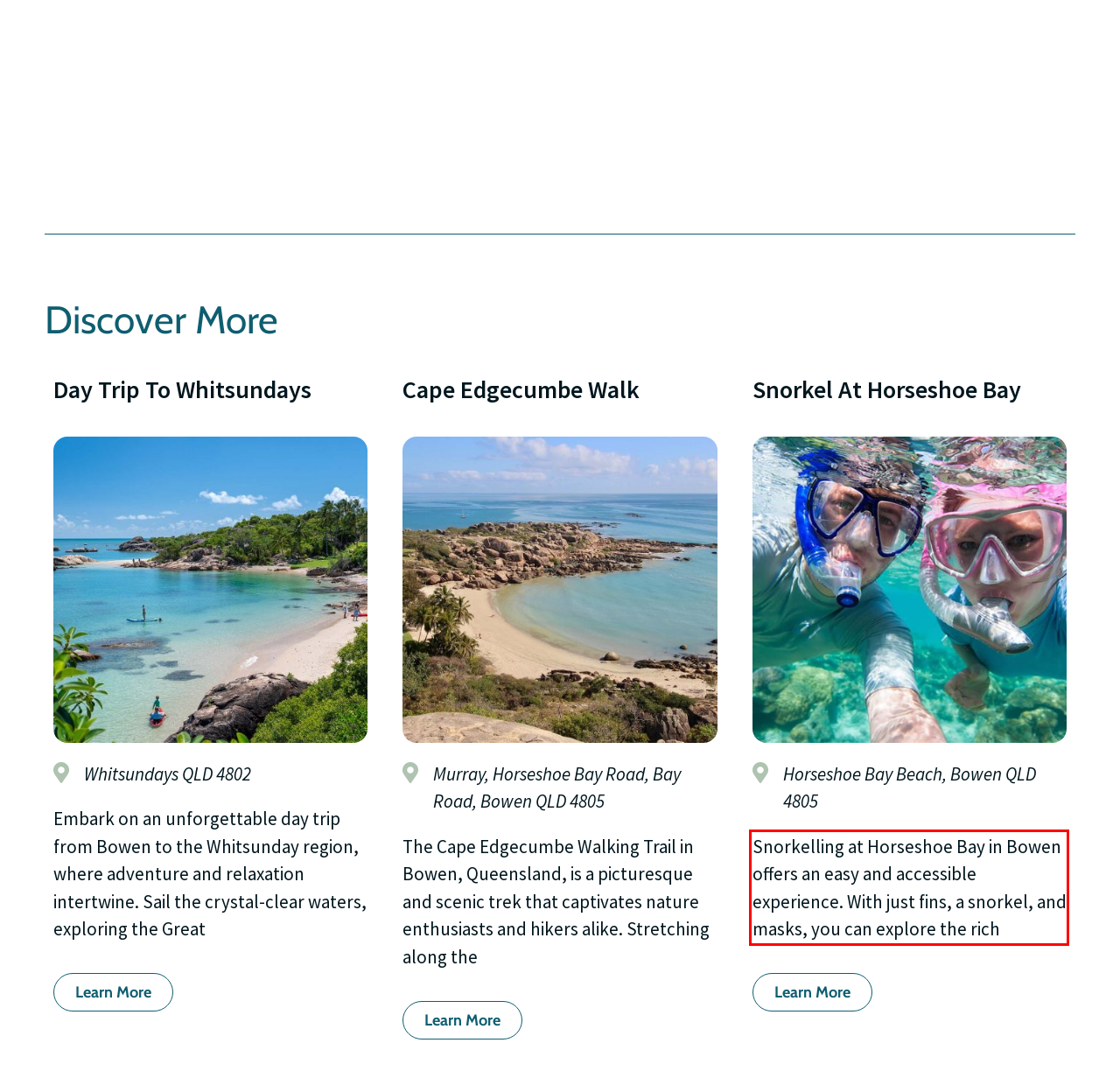Using the webpage screenshot, recognize and capture the text within the red bounding box.

Snorkelling at Horseshoe Bay in Bowen offers an easy and accessible experience. With just fins, a snorkel, and masks, you can explore the rich